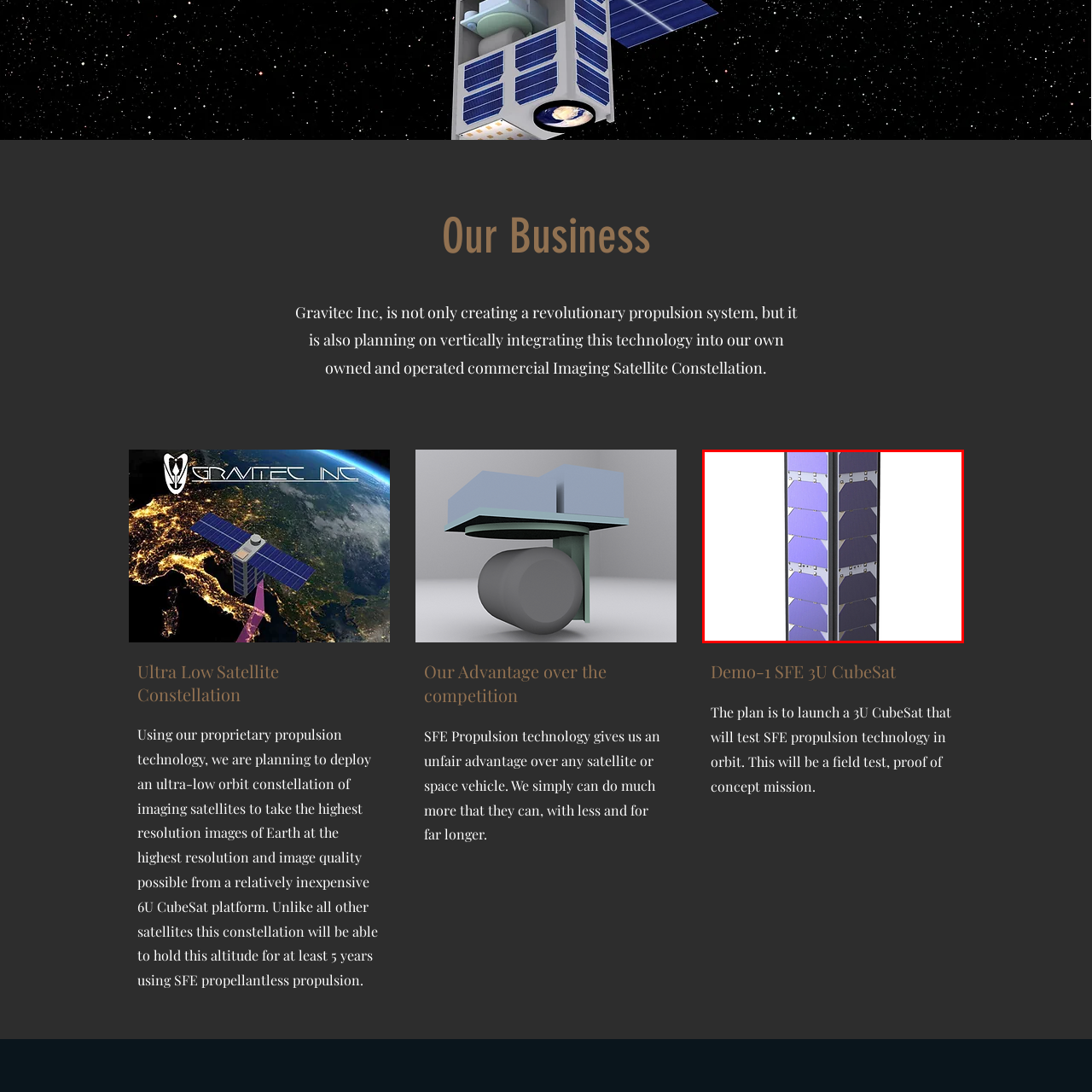What is the purpose of this specific satellite? Examine the image inside the red bounding box and answer concisely with one word or a short phrase.

Field test for SFE propulsion technology